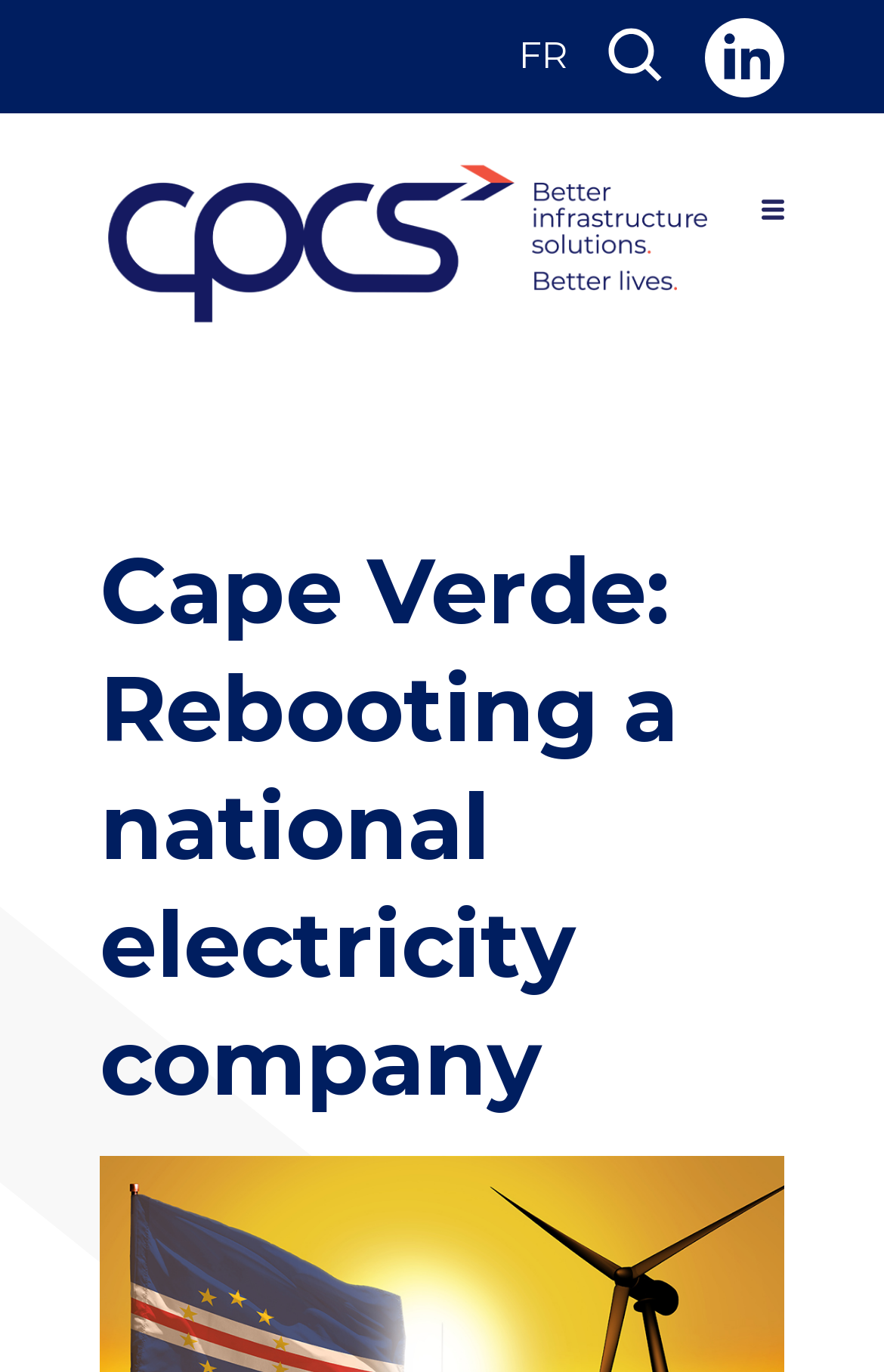Find the bounding box of the element with the following description: "alt="Hamburger menu icon"". The coordinates must be four float numbers between 0 and 1, formatted as [left, top, right, bottom].

[0.861, 0.146, 0.887, 0.159]